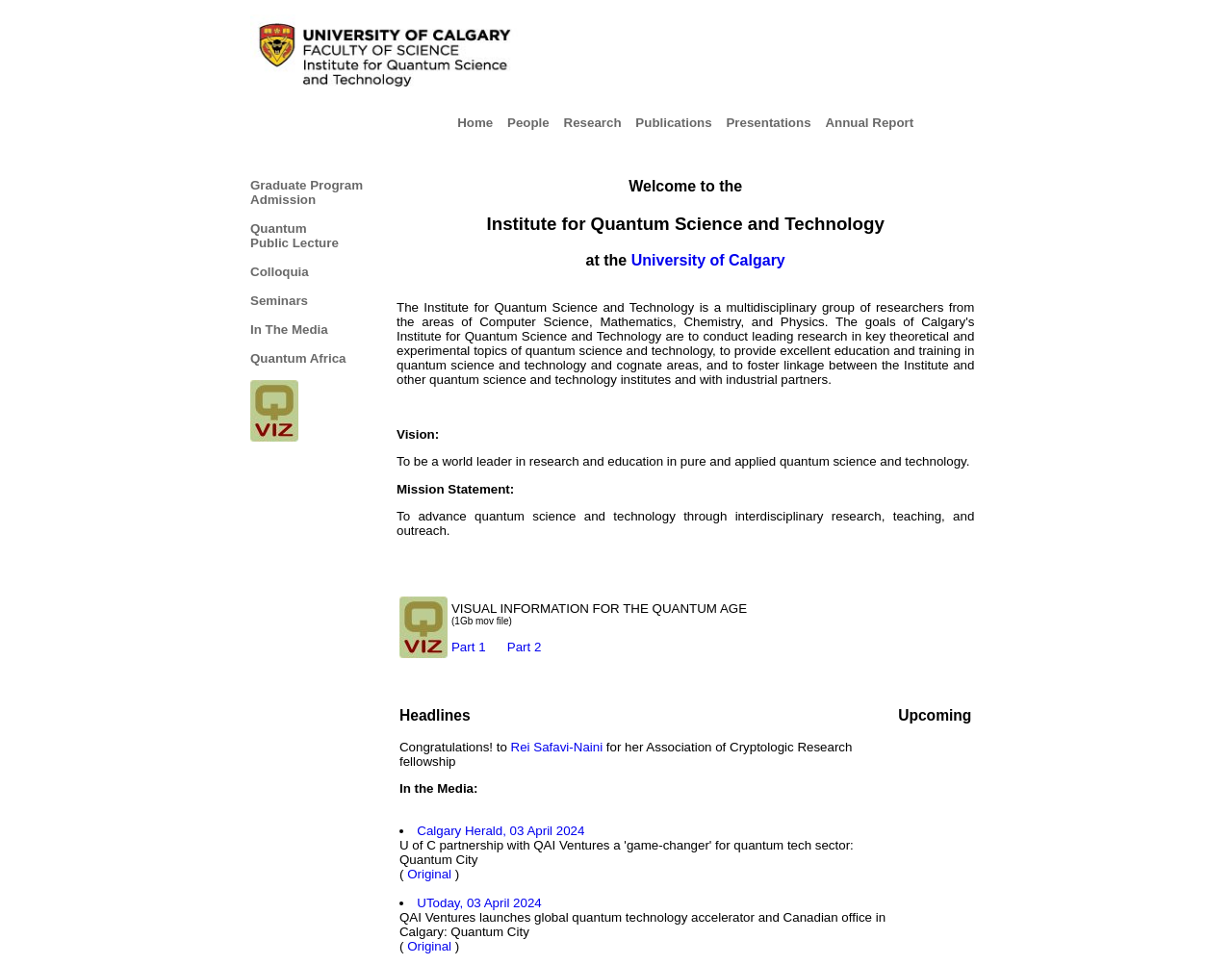Locate the bounding box coordinates of the clickable region necessary to complete the following instruction: "Watch the 1Gb animated movie about quantum information". Provide the coordinates in the format of four float numbers between 0 and 1, i.e., [left, top, right, bottom].

[0.203, 0.394, 0.242, 0.458]